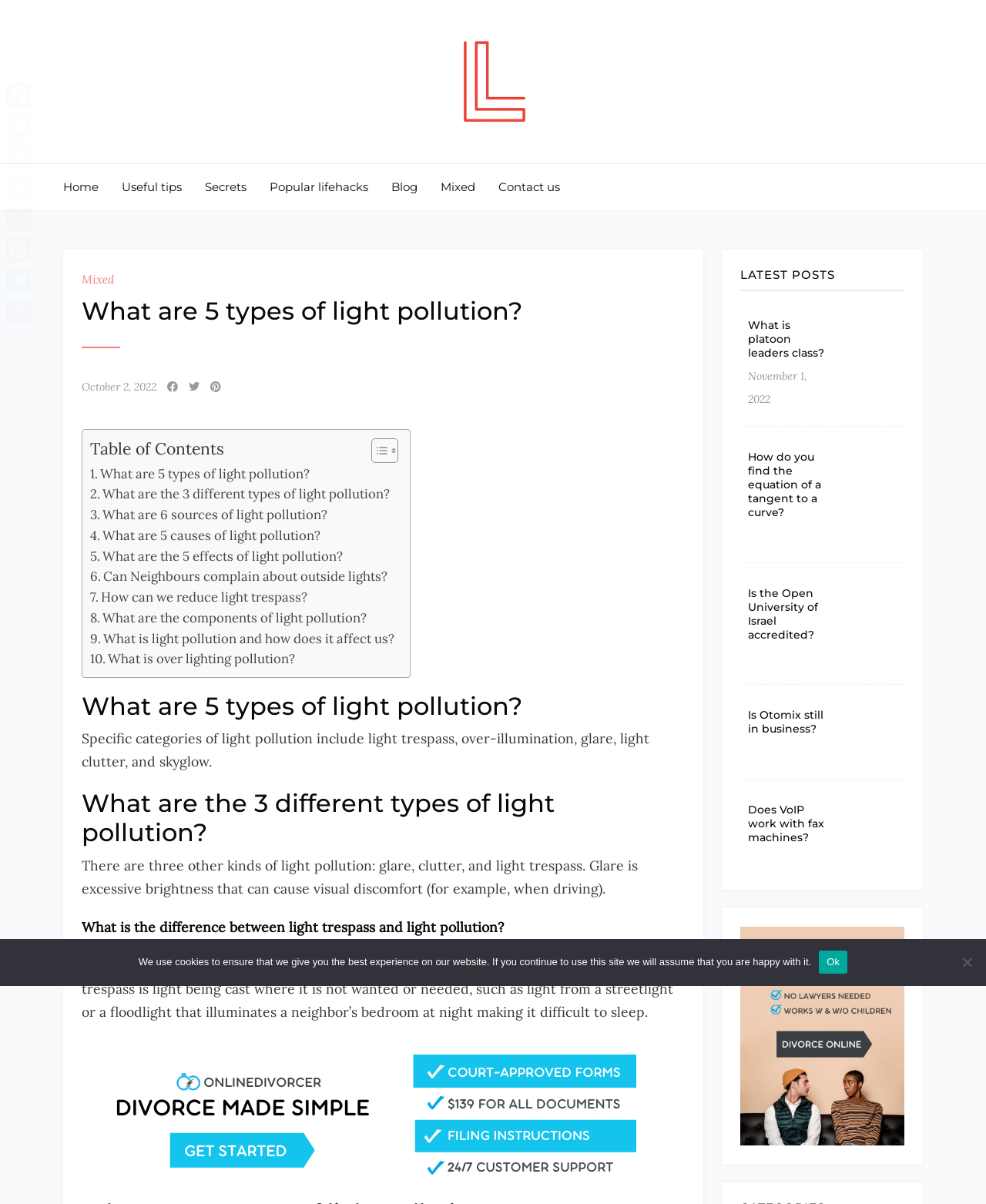Based on the visual content of the image, answer the question thoroughly: What social media platforms are available for sharing?

The webpage has a section with links to various social media platforms, including Facebook, Messenger, Twitter, Email, WhatsApp, Pinterest, and Telegram, which can be used for sharing content.